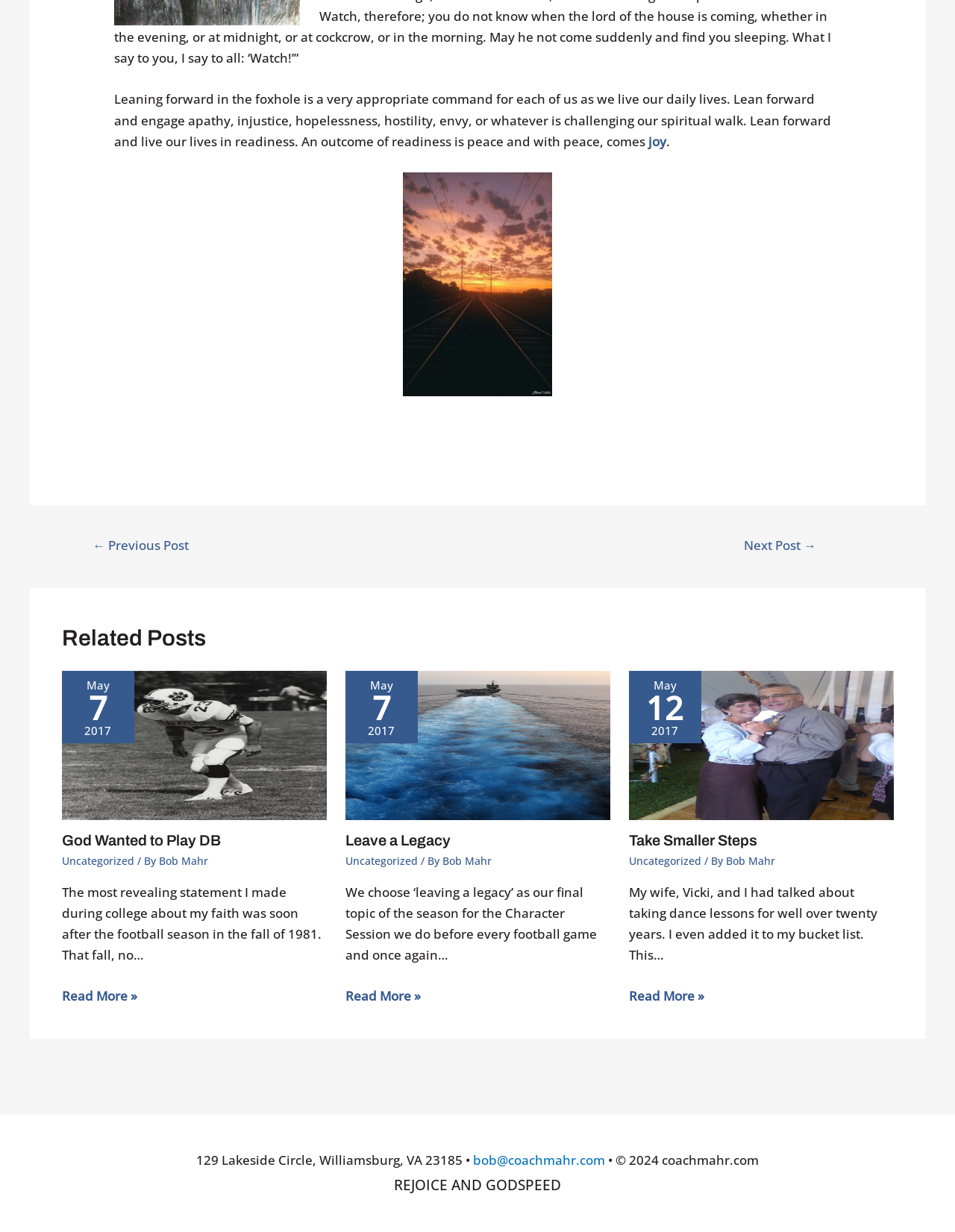Please locate the bounding box coordinates of the element that needs to be clicked to achieve the following instruction: "Click on the 'joy' link". The coordinates should be four float numbers between 0 and 1, i.e., [left, top, right, bottom].

[0.679, 0.108, 0.698, 0.121]